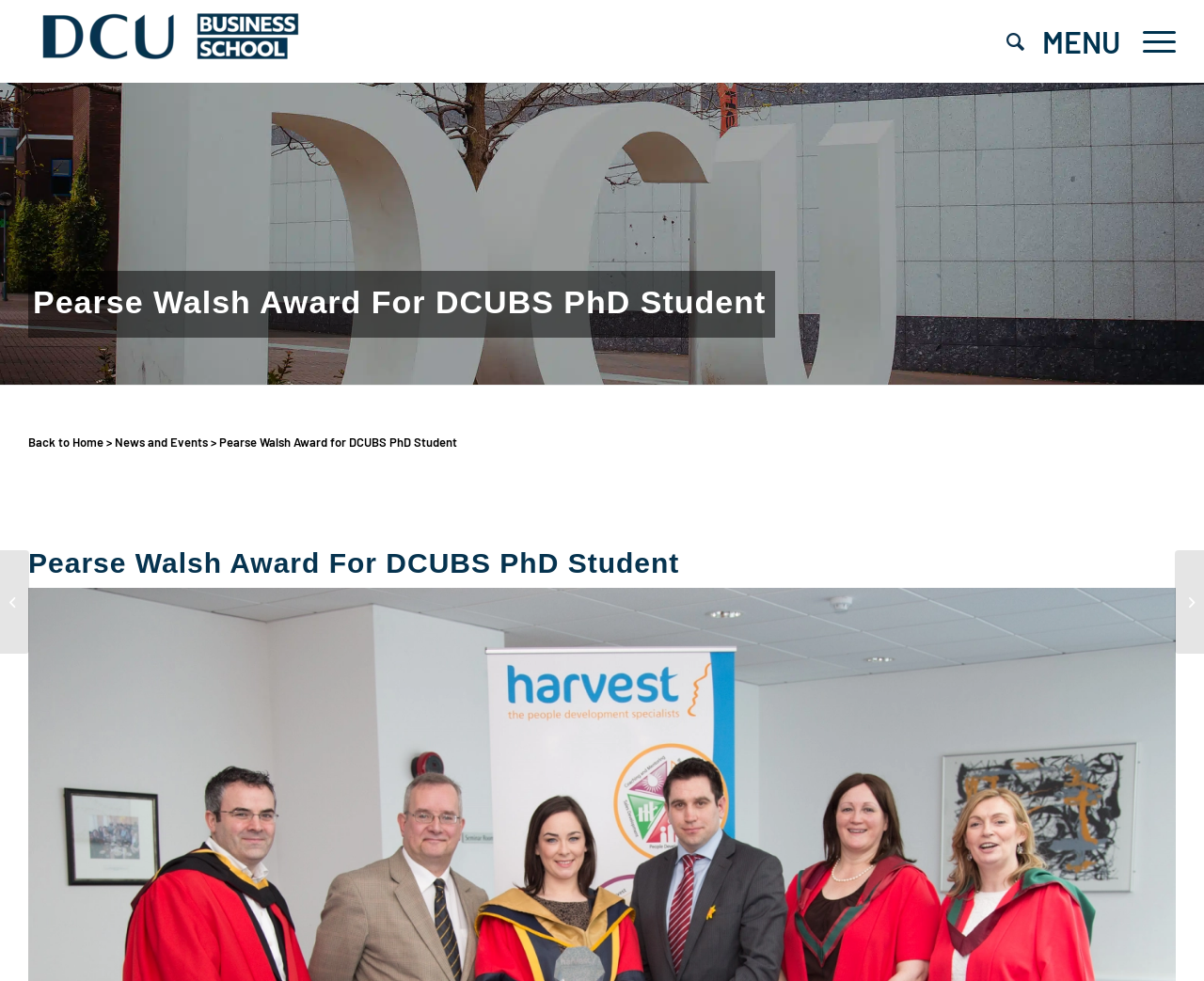Can you find and generate the webpage's heading?

Pearse Walsh Award For DCUBS PhD Student